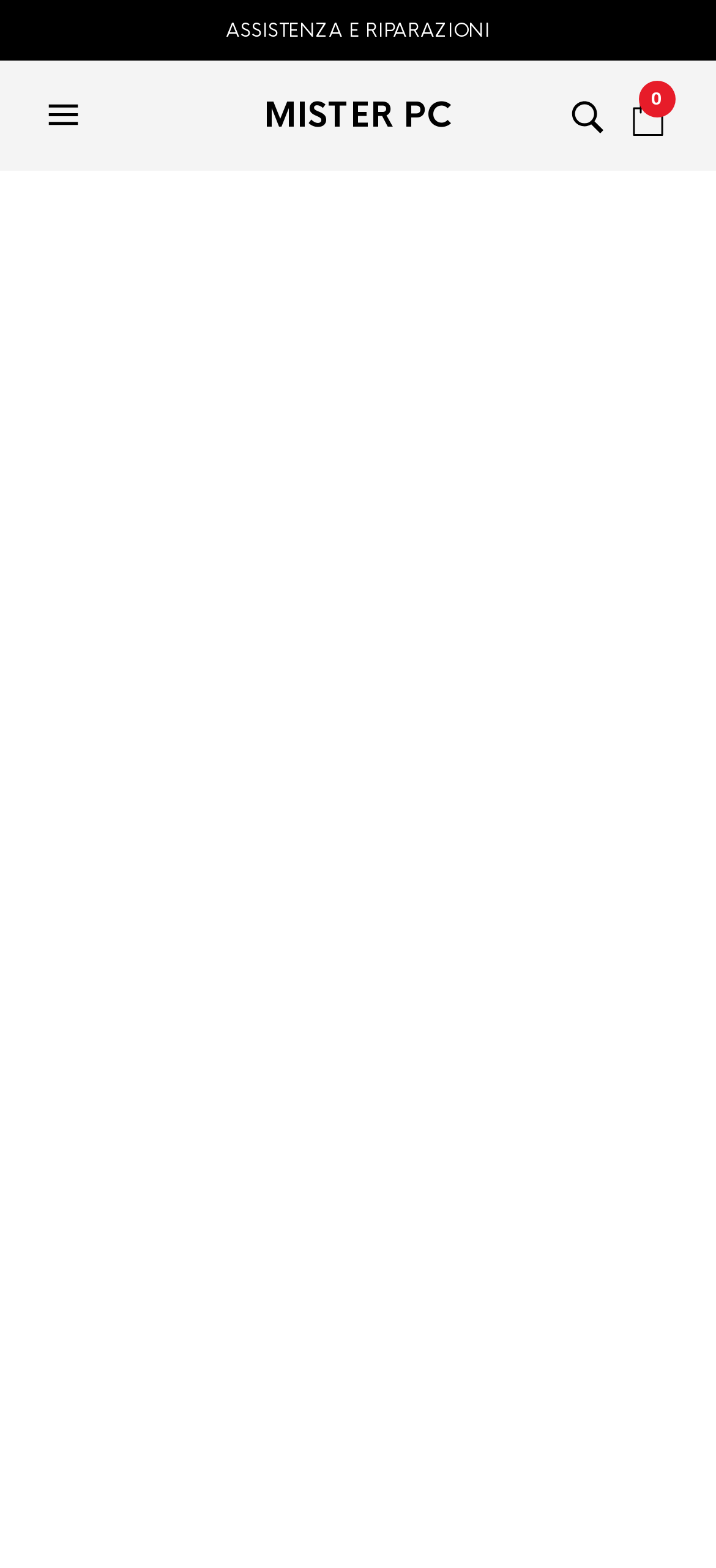Can you give a detailed response to the following question using the information from the image? What is the function of the textbox?

The textbox is located near the top of the webpage, and it does not have any specific label or description. Based on its position and the context of the webpage, it is likely that the textbox is used for searching.